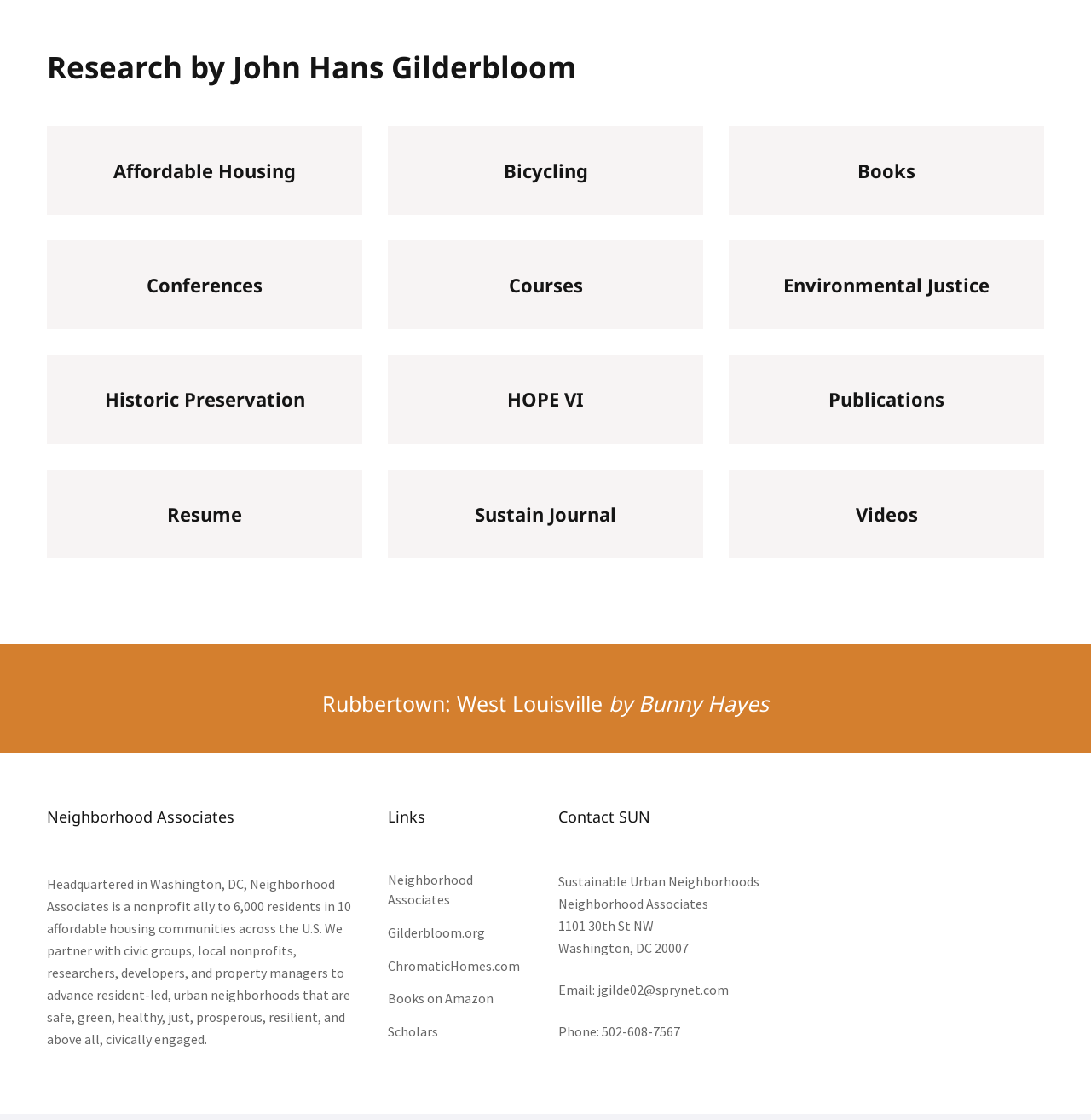What is the phone number of Sustainable Urban Neighborhoods?
Please describe in detail the information shown in the image to answer the question.

The phone number of Sustainable Urban Neighborhoods can be found in the static text 'Phone: 502-608-7567' at the bottom of the webpage.